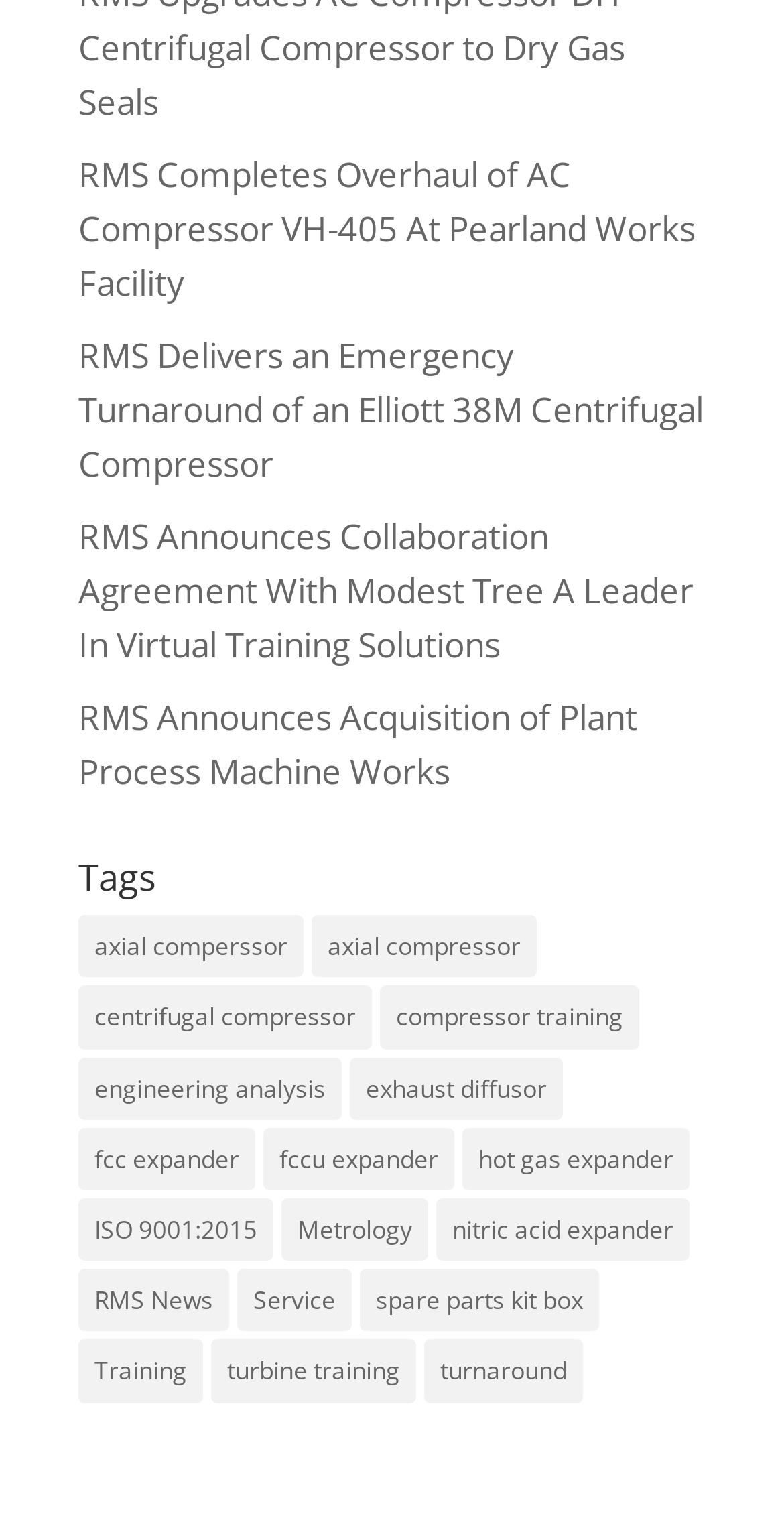Please provide the bounding box coordinates for the element that needs to be clicked to perform the instruction: "Learn about RMS News". The coordinates must consist of four float numbers between 0 and 1, formatted as [left, top, right, bottom].

[0.1, 0.838, 0.292, 0.88]